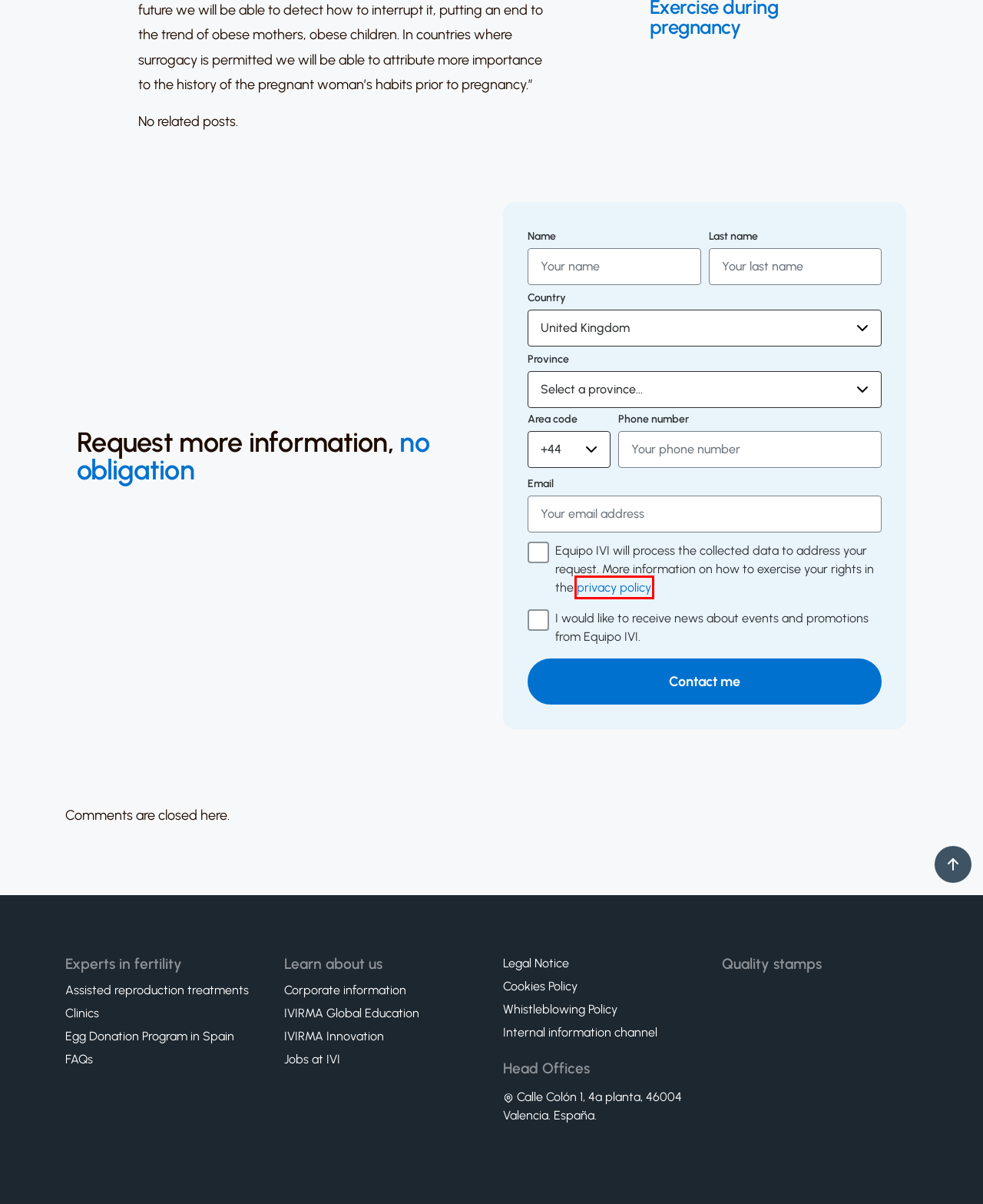Given a webpage screenshot featuring a red rectangle around a UI element, please determine the best description for the new webpage that appears after the element within the bounding box is clicked. The options are:
A. IVI overseas programs - IVI
B. Reproduction Treatments - IVI
C. cookie - IVI Fertility
D. Legal Notice - IVI
E. Institución educativa líder en reproducción asistida | IVIRMA Global Education
F. Fertility Clinics Spain - IVI
G. Ivi Fertility
H. Certified Clients and Products | SGS

D